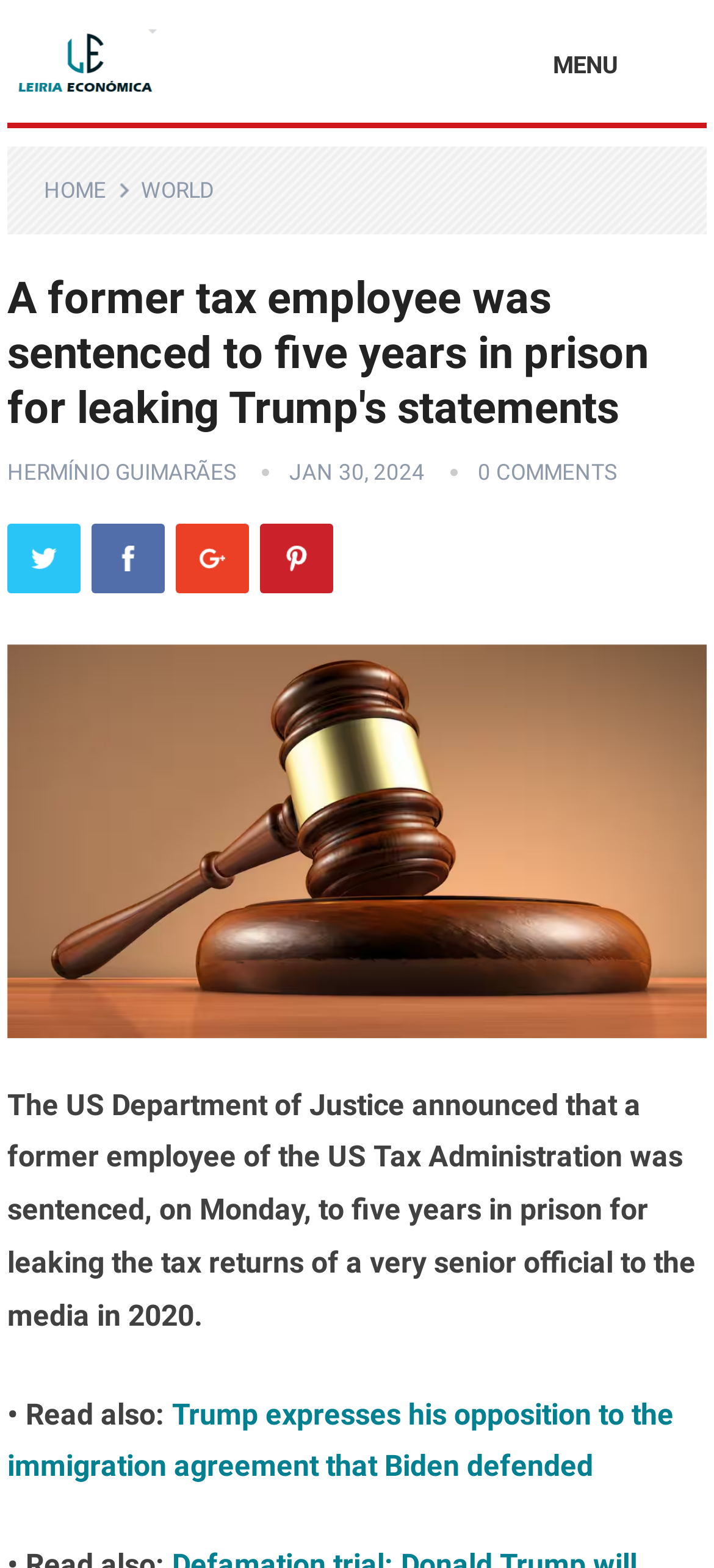Please identify the bounding box coordinates of the clickable region that I should interact with to perform the following instruction: "Click on HOME". The coordinates should be expressed as four float numbers between 0 and 1, i.e., [left, top, right, bottom].

[0.061, 0.113, 0.184, 0.13]